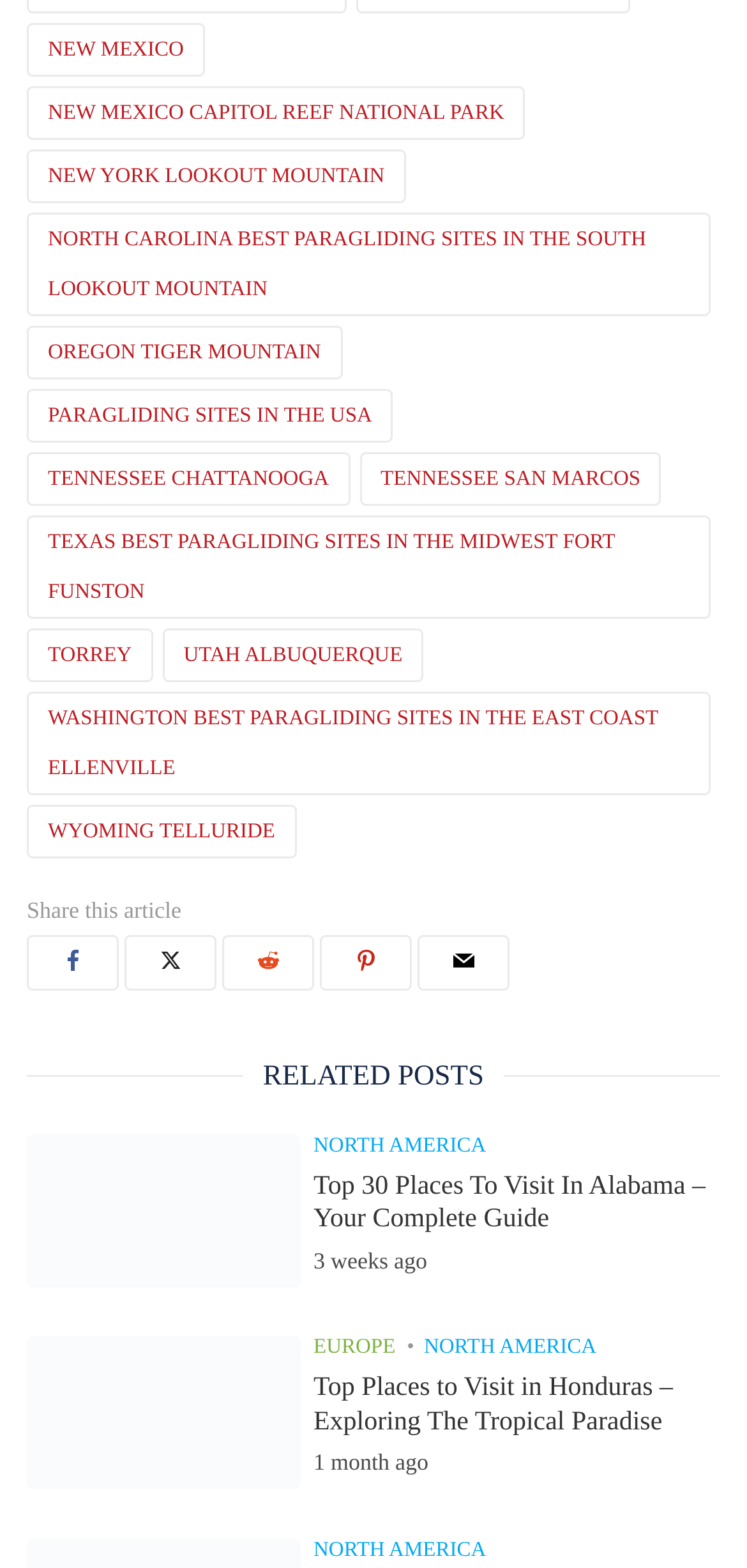Can you show the bounding box coordinates of the region to click on to complete the task described in the instruction: "Click on NEW MEXICO"?

[0.036, 0.015, 0.274, 0.049]